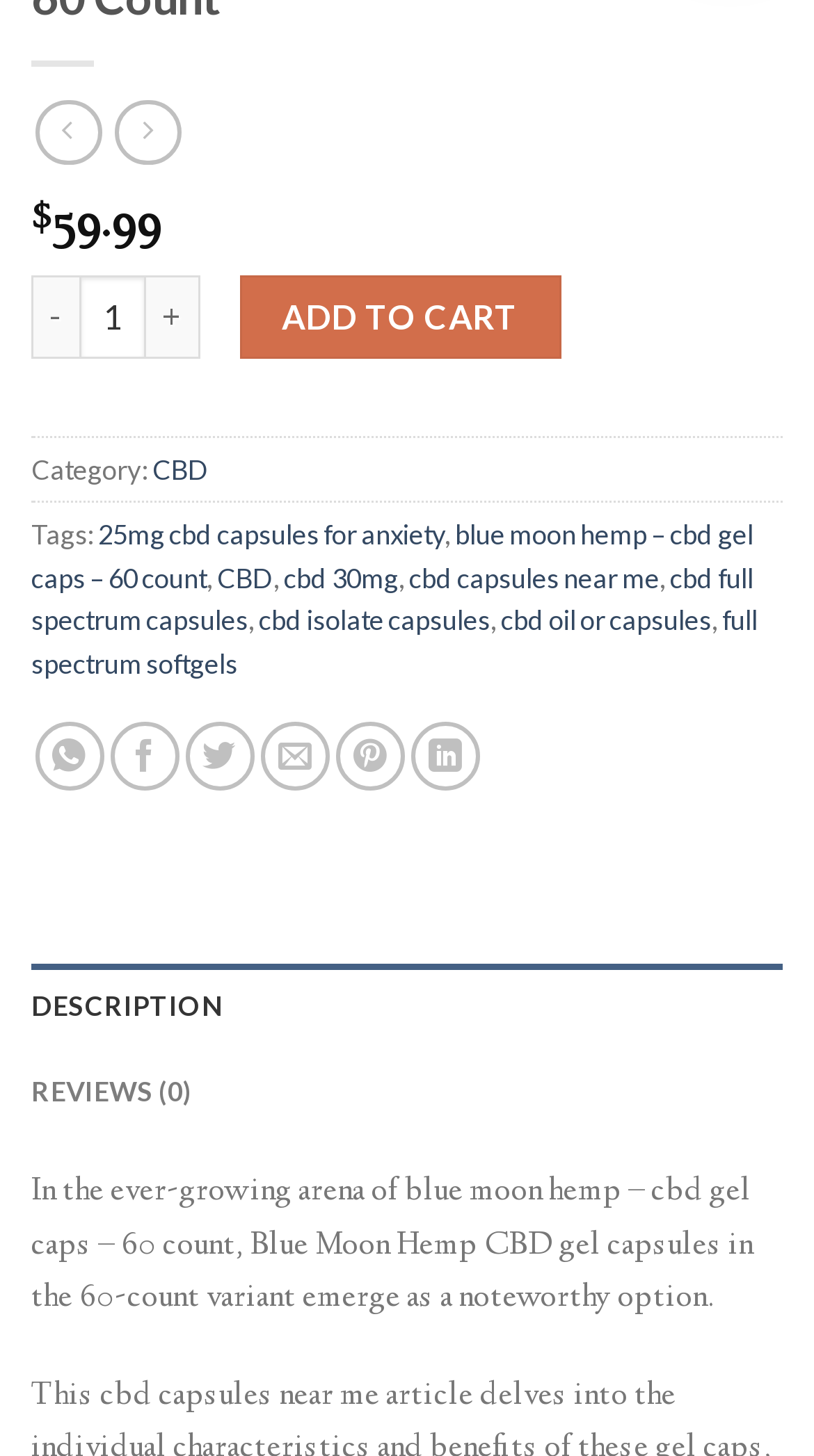Please mark the bounding box coordinates of the area that should be clicked to carry out the instruction: "Click the 'DESCRIPTION' tab".

[0.038, 0.662, 0.962, 0.72]